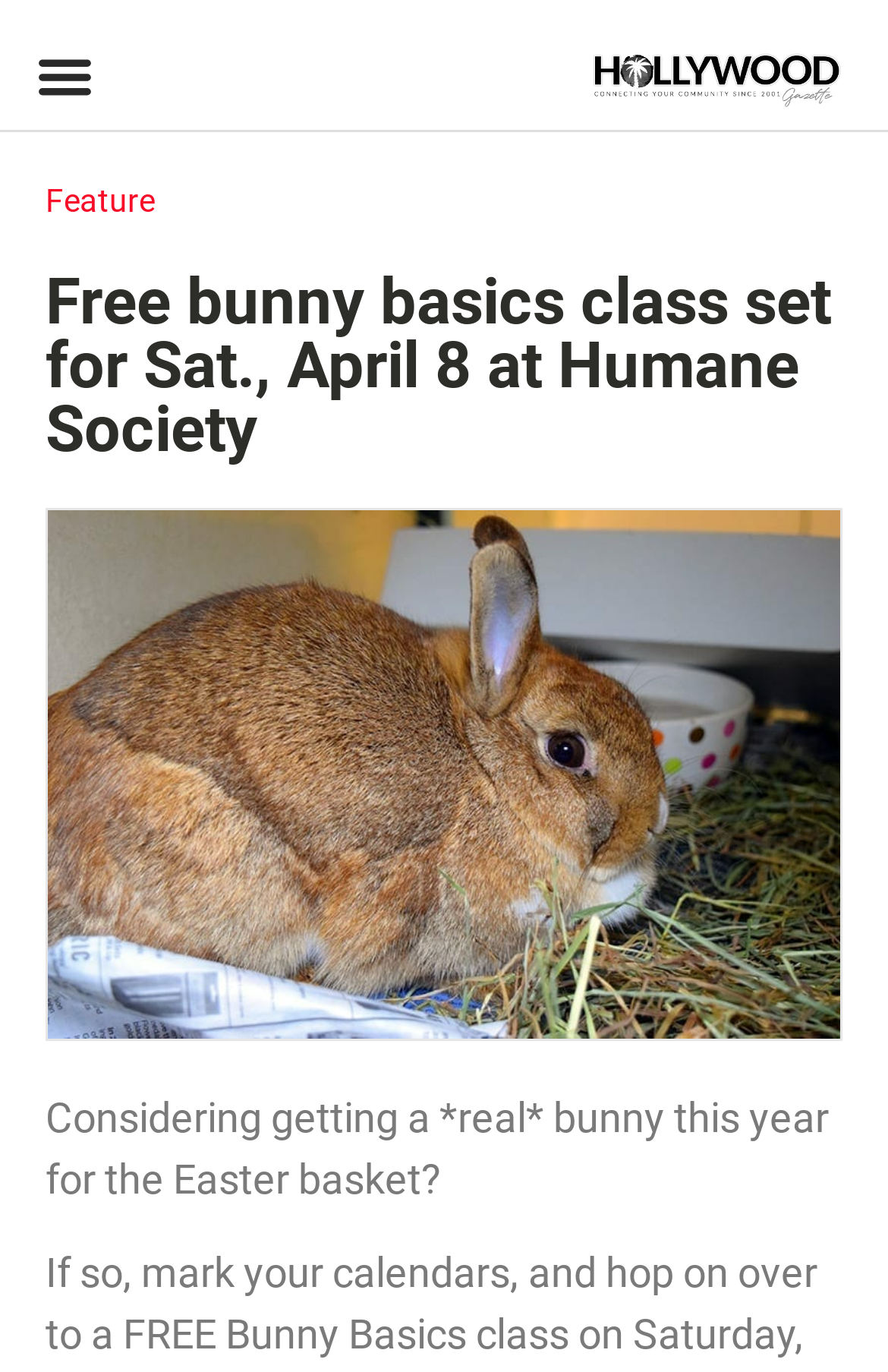Identify the bounding box for the UI element described as: "parent_node: Search for: value="Search"". Ensure the coordinates are four float numbers between 0 and 1, formatted as [left, top, right, bottom].

None